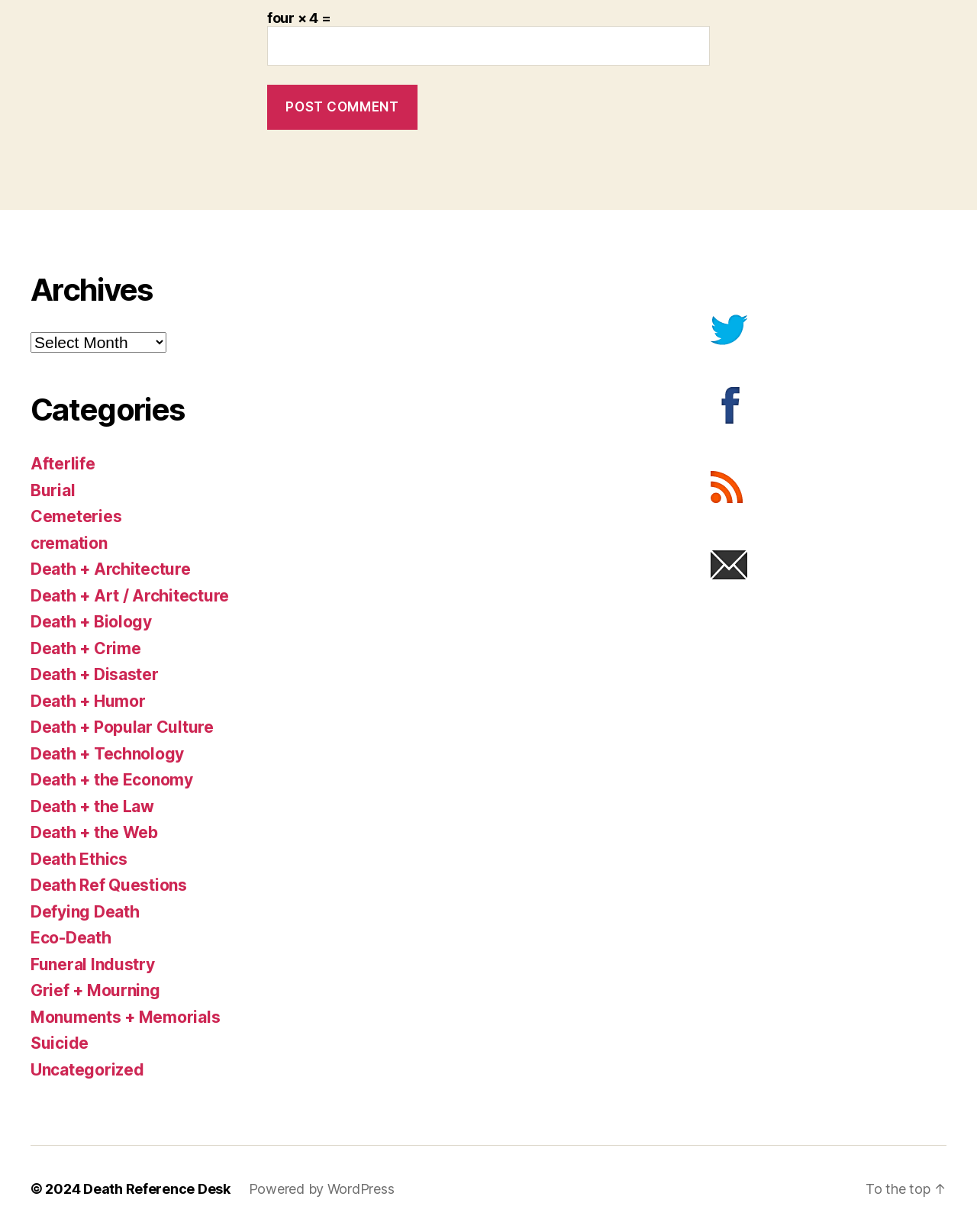Show the bounding box coordinates of the element that should be clicked to complete the task: "Post a comment".

[0.273, 0.069, 0.427, 0.105]